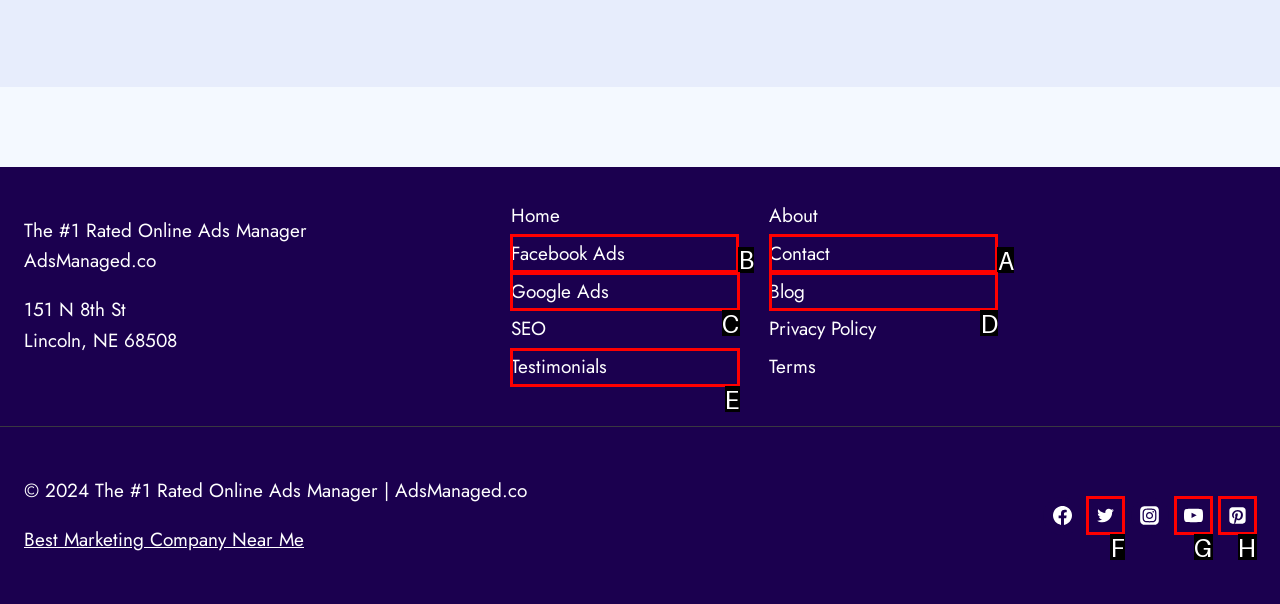From the given options, choose the one to complete the task: Visit Facebook Ads
Indicate the letter of the correct option.

B